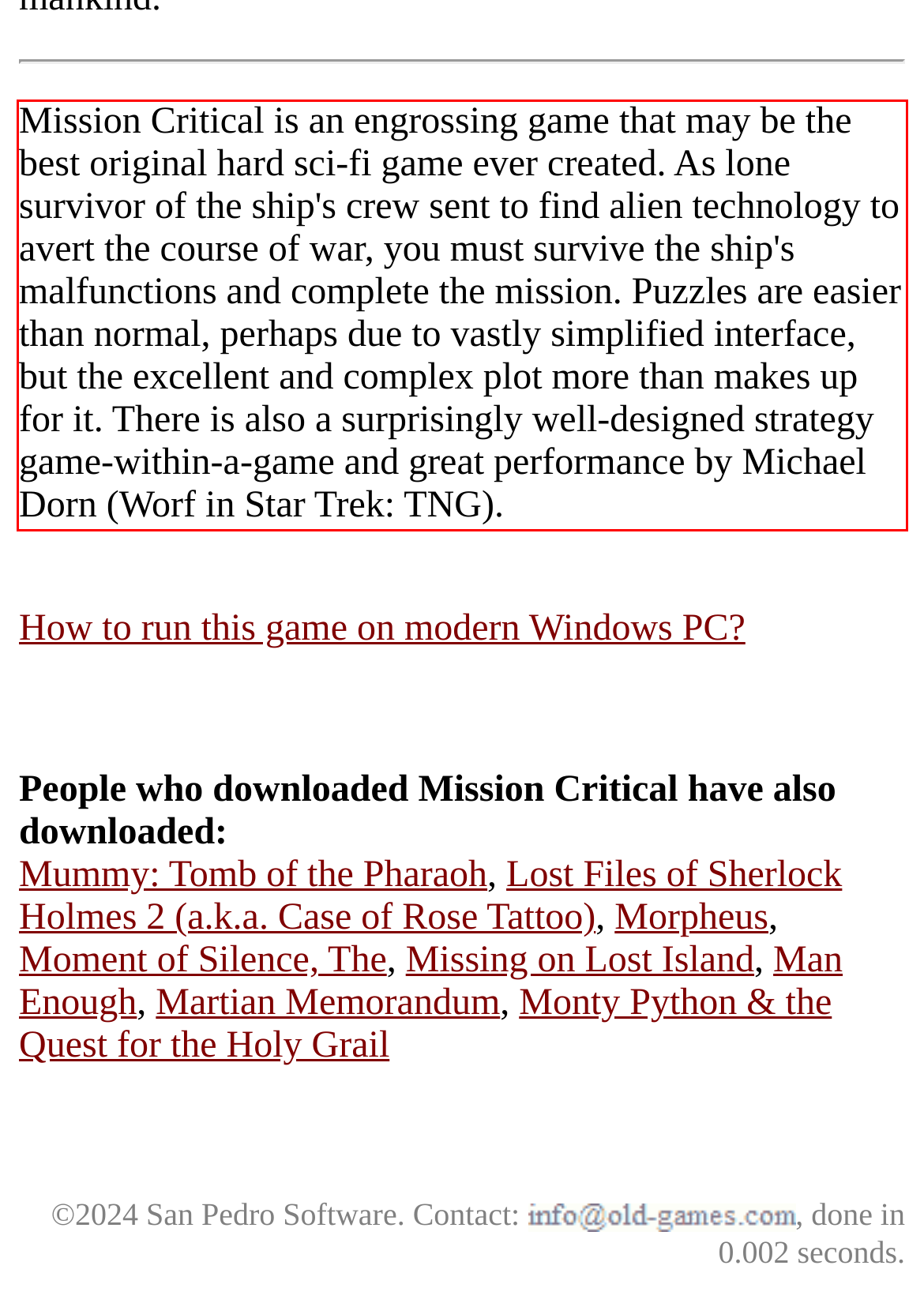Identify the text inside the red bounding box in the provided webpage screenshot and transcribe it.

Mission Critical is an engrossing game that may be the best original hard sci-fi game ever created. As lone survivor of the ship's crew sent to find alien technology to avert the course of war, you must survive the ship's malfunctions and complete the mission. Puzzles are easier than normal, perhaps due to vastly simplified interface, but the excellent and complex plot more than makes up for it. There is also a surprisingly well-designed strategy game-within-a-game and great performance by Michael Dorn (Worf in Star Trek: TNG).